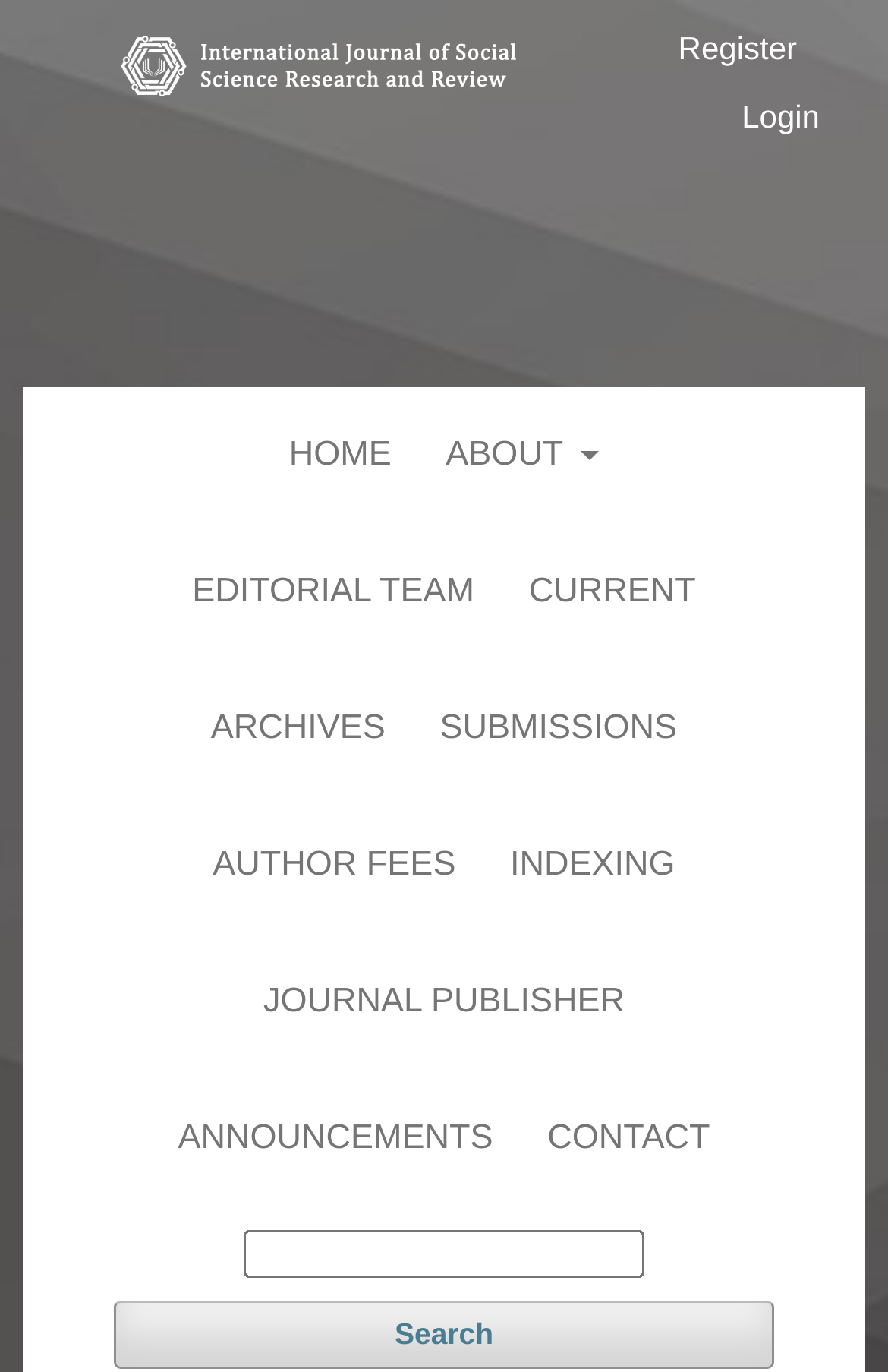Specify the bounding box coordinates of the element's area that should be clicked to execute the given instruction: "go to home page". The coordinates should be four float numbers between 0 and 1, i.e., [left, top, right, bottom].

[0.3, 0.282, 0.466, 0.382]